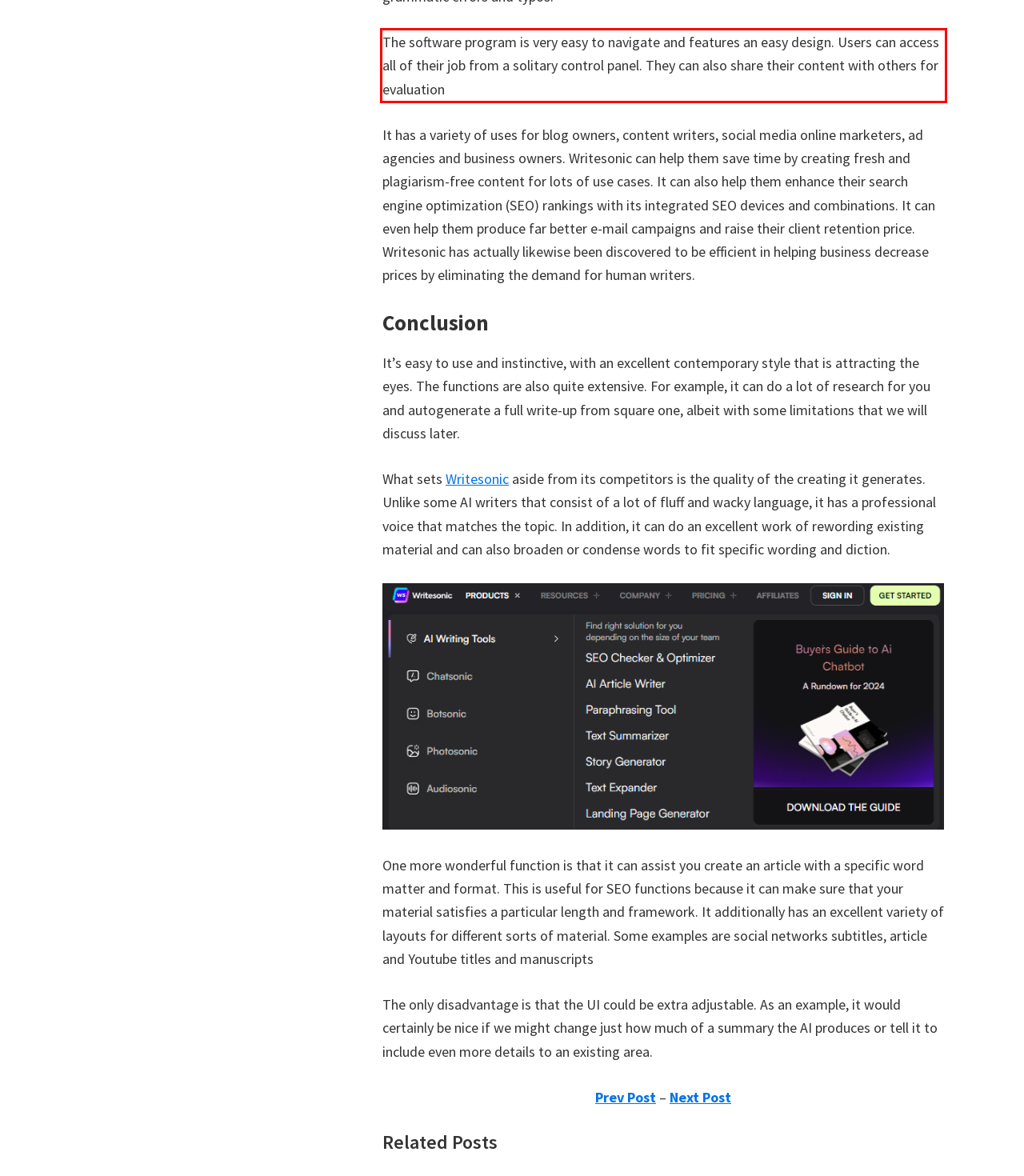You are given a webpage screenshot with a red bounding box around a UI element. Extract and generate the text inside this red bounding box.

The software program is very easy to navigate and features an easy design. Users can access all of their job from a solitary control panel. They can also share their content with others for evaluation Is ChatSonic Free Forever